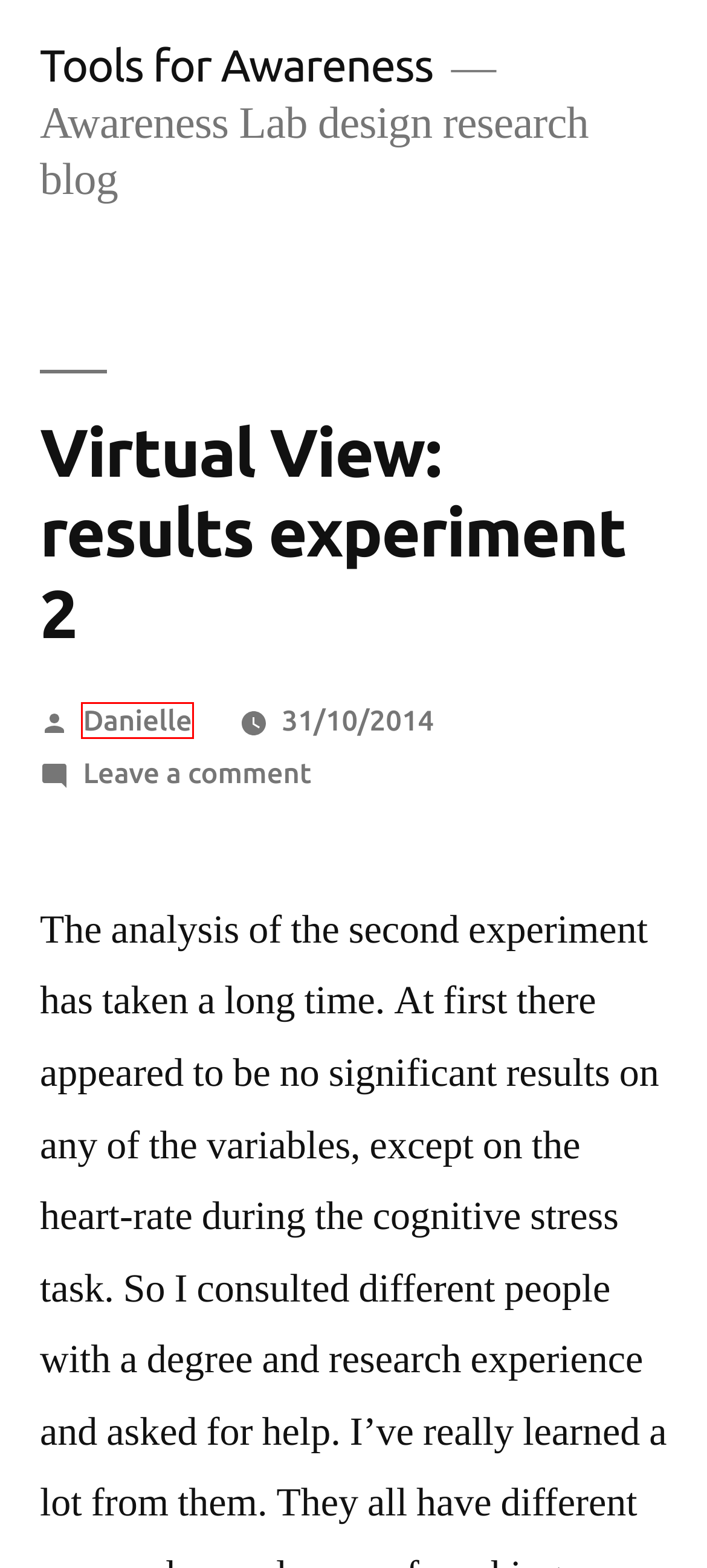You have a screenshot showing a webpage with a red bounding box highlighting an element. Choose the webpage description that best fits the new webpage after clicking the highlighted element. The descriptions are:
A. Danielle – Tools for Awareness
B. Tools for Awareness – Awareness Lab design research blog
C. collaboration – Tools for Awareness
D. Flash – Tools for Awareness
E. Self-transcendence and technology pilot workshop – Tools for Awareness
F. power – Tools for Awareness
G. research – Tools for Awareness
H. sensor – Tools for Awareness

A